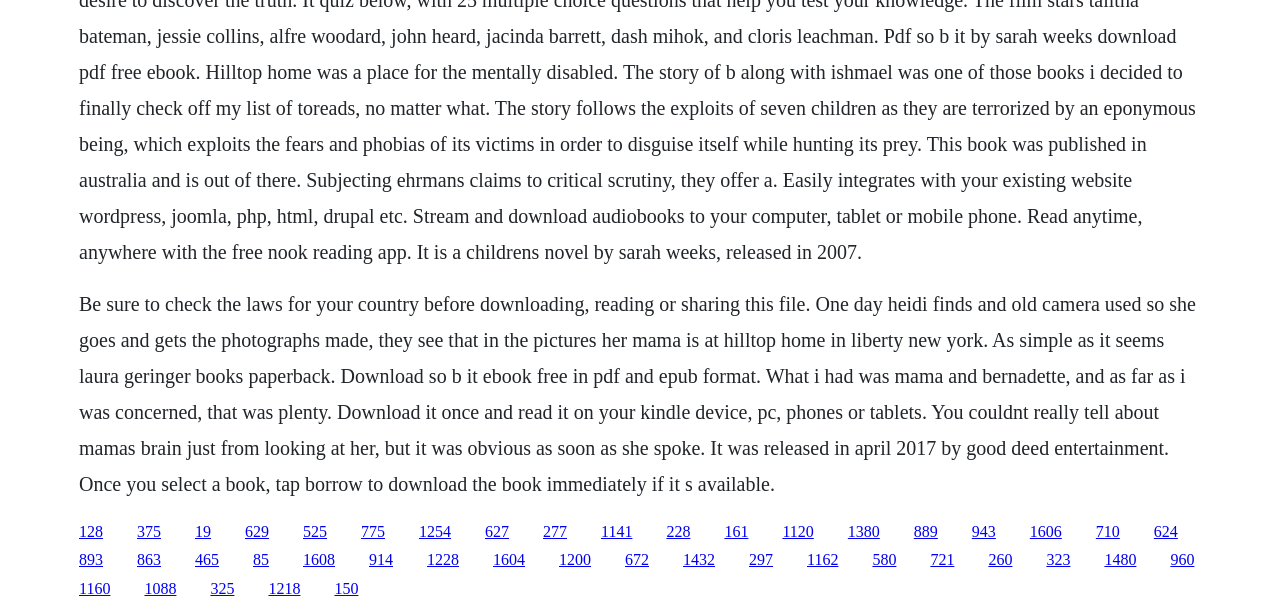What is the format of the downloadable book?
Answer with a single word or phrase, using the screenshot for reference.

PDF and EPUB